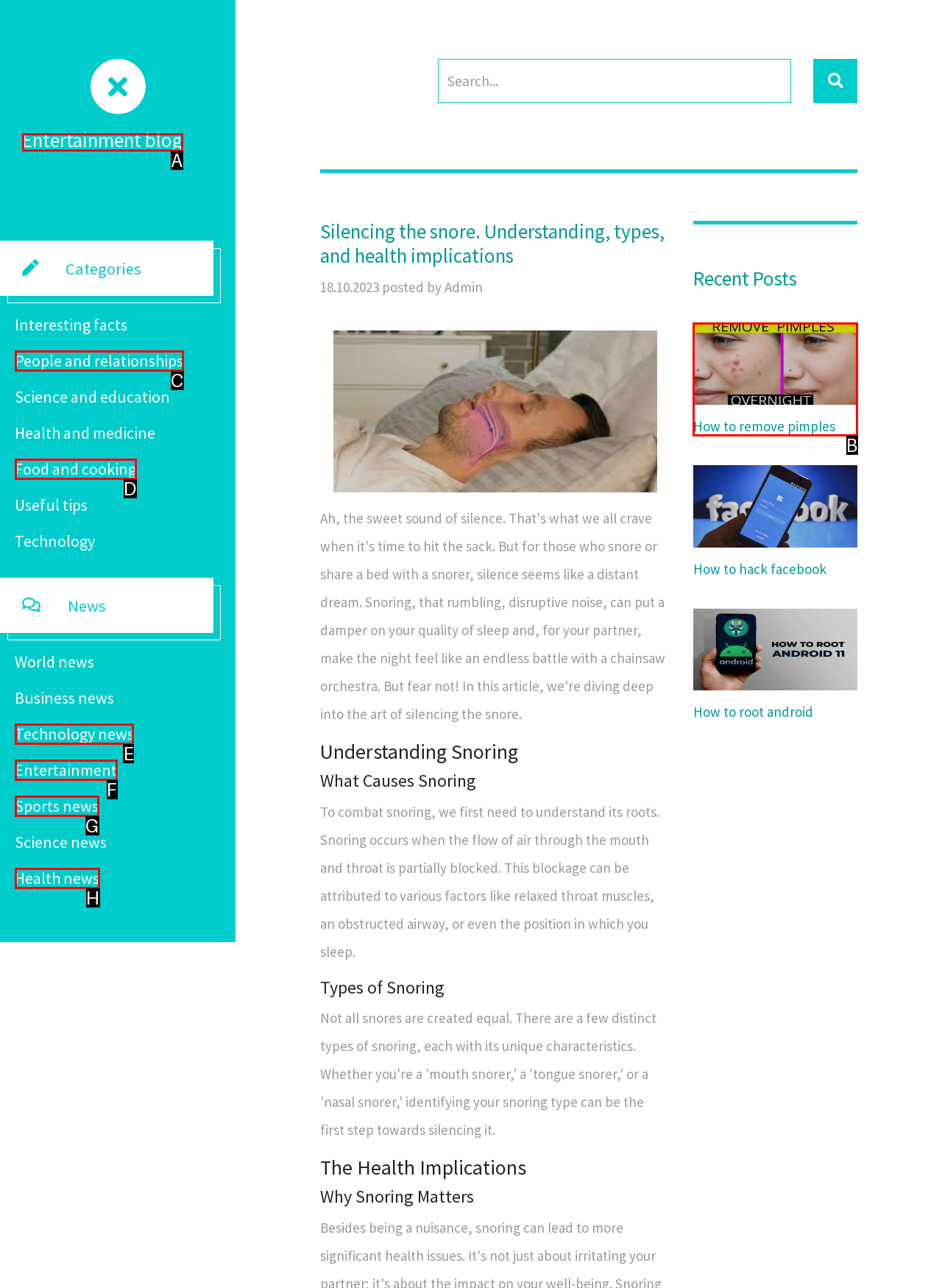Given the instruction: Click on the 'Technology news' link, which HTML element should you click on?
Answer with the letter that corresponds to the correct option from the choices available.

E